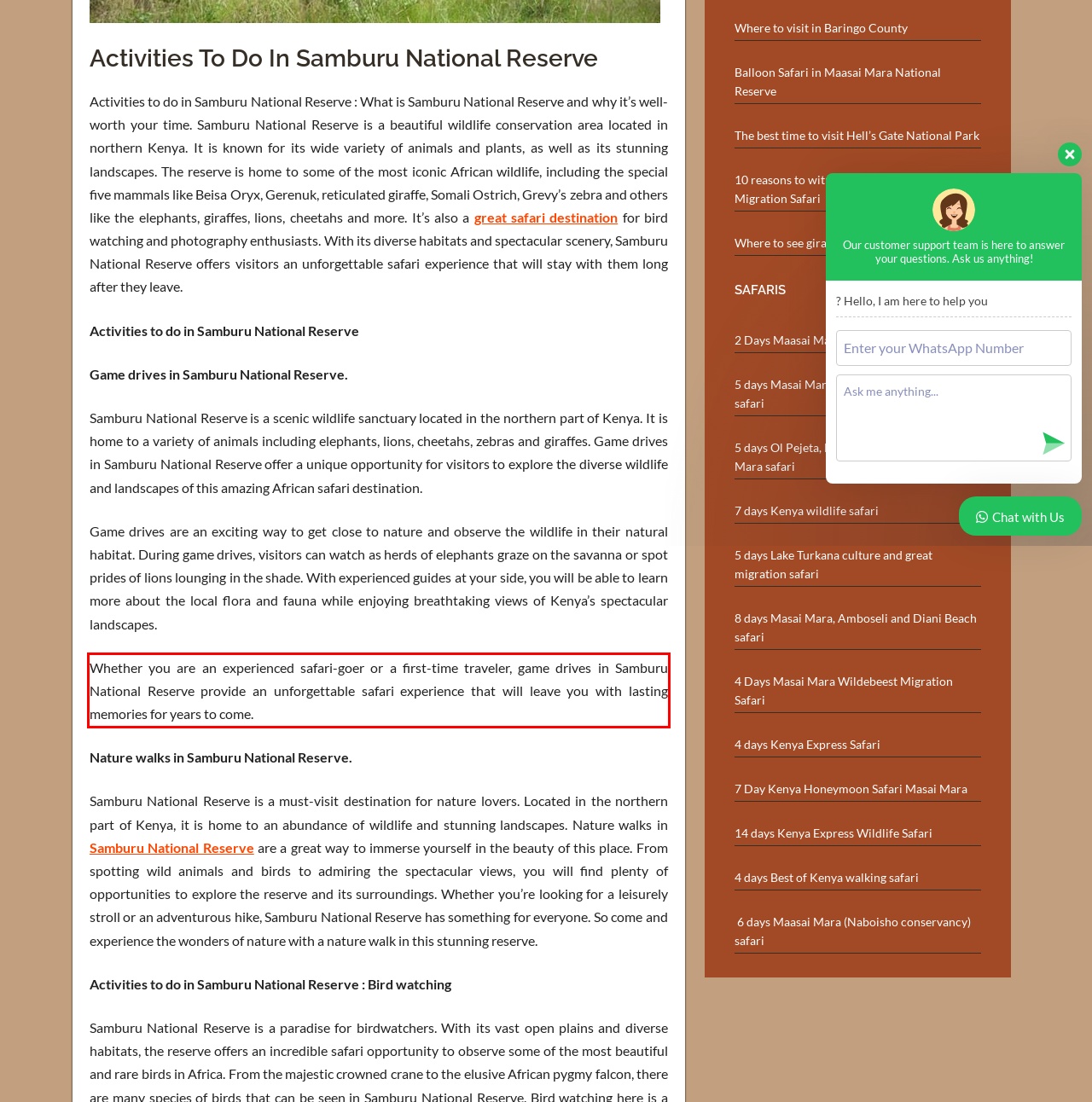Please look at the webpage screenshot and extract the text enclosed by the red bounding box.

Whether you are an experienced safari-goer or a first-time traveler, game drives in Samburu National Reserve provide an unforgettable safari experience that will leave you with lasting memories for years to come.